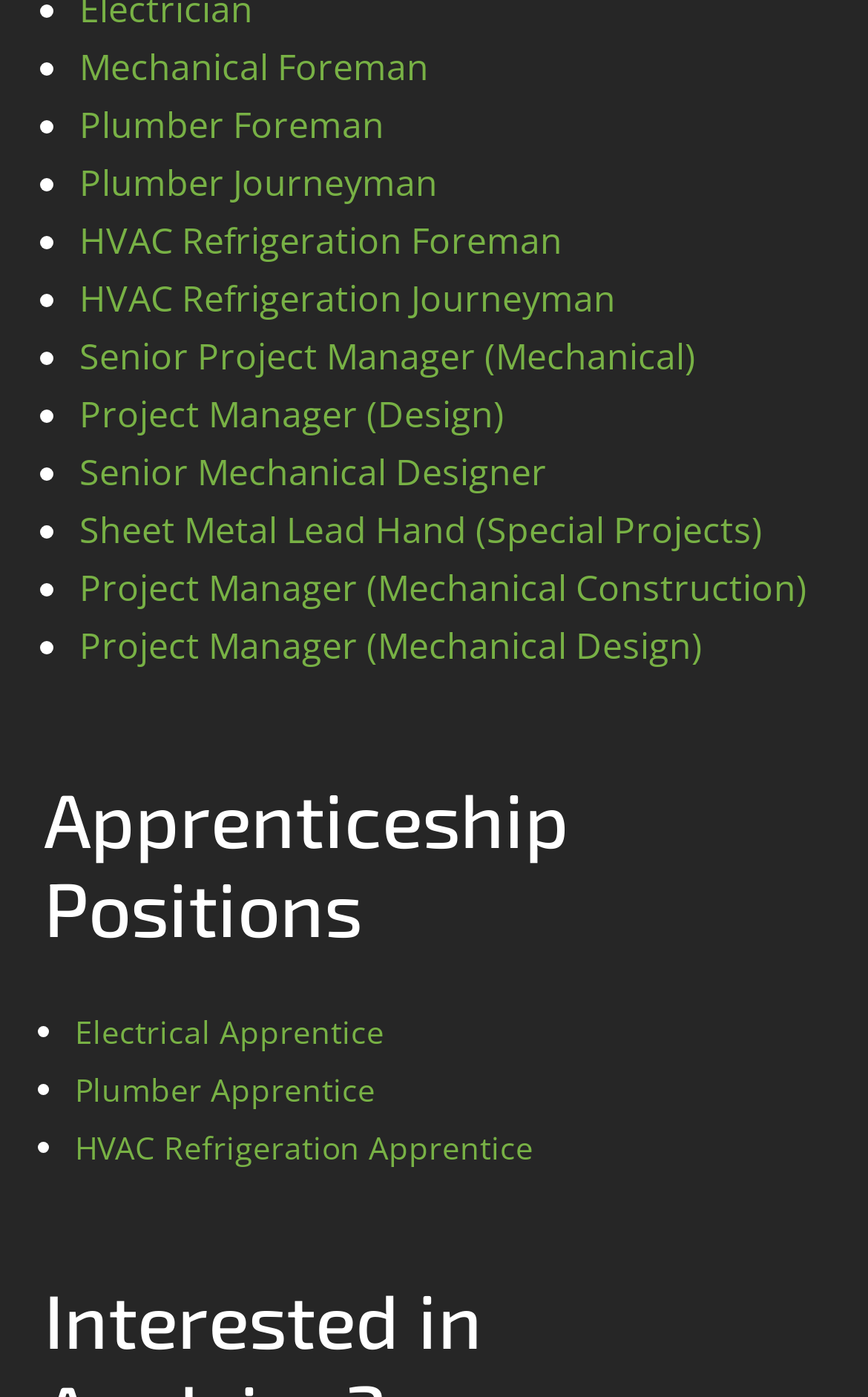What is the first job position listed?
Using the information from the image, give a concise answer in one word or a short phrase.

Mechanical Foreman